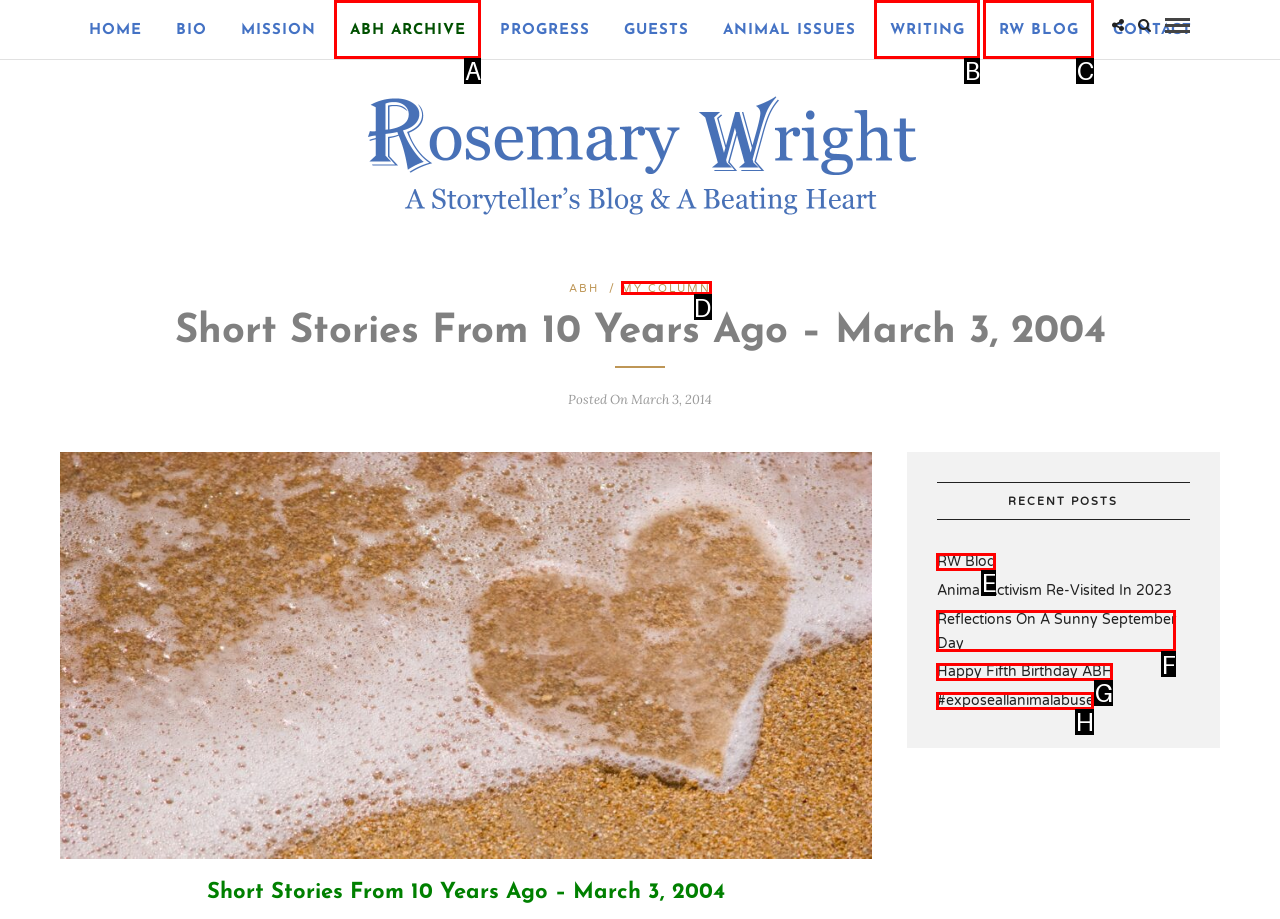Match the description: parent_node: Search for: value="Search" to one of the options shown. Reply with the letter of the best match.

None